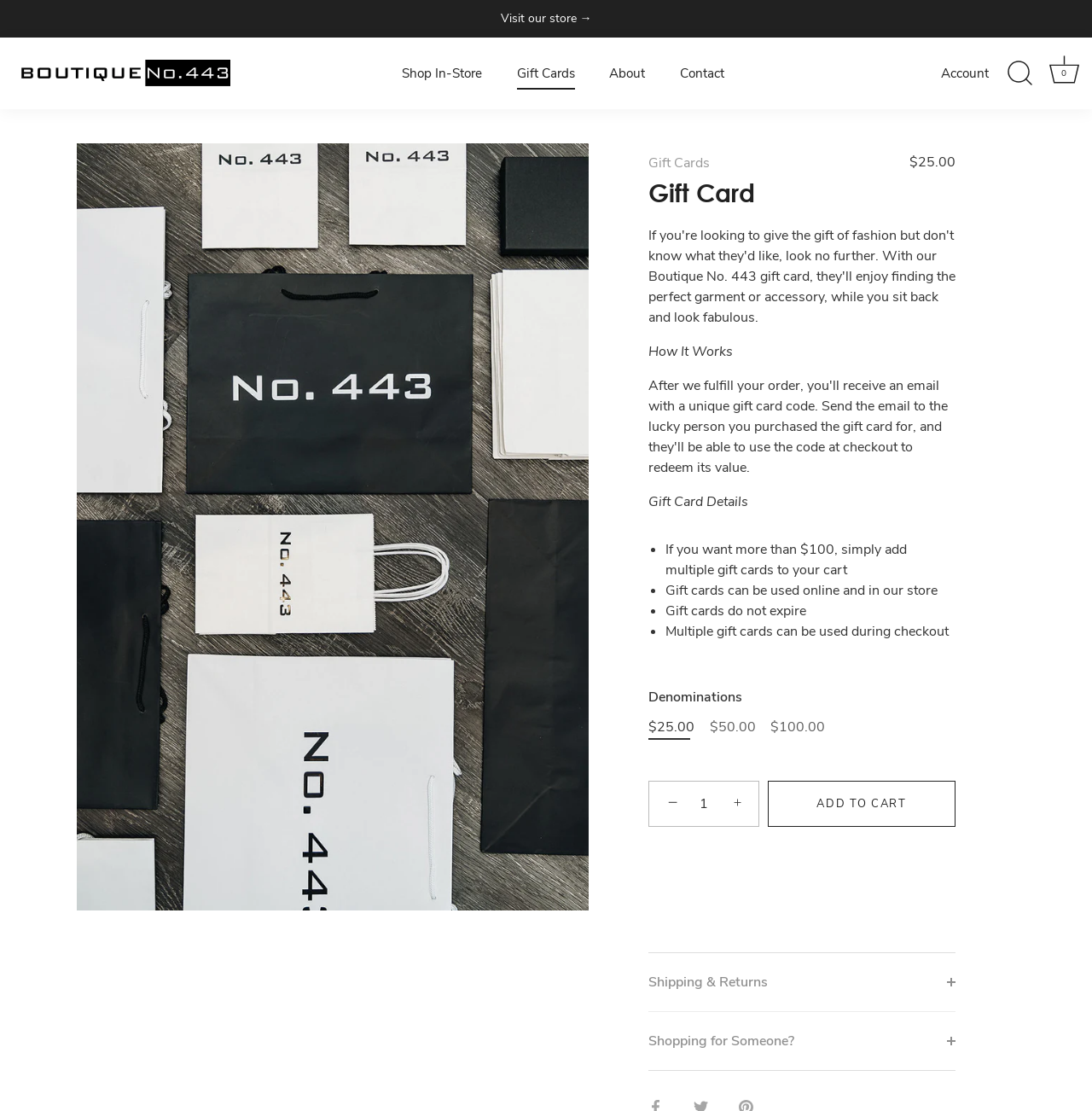Please mark the clickable region by giving the bounding box coordinates needed to complete this instruction: "Add gift card to cart".

[0.703, 0.703, 0.875, 0.744]